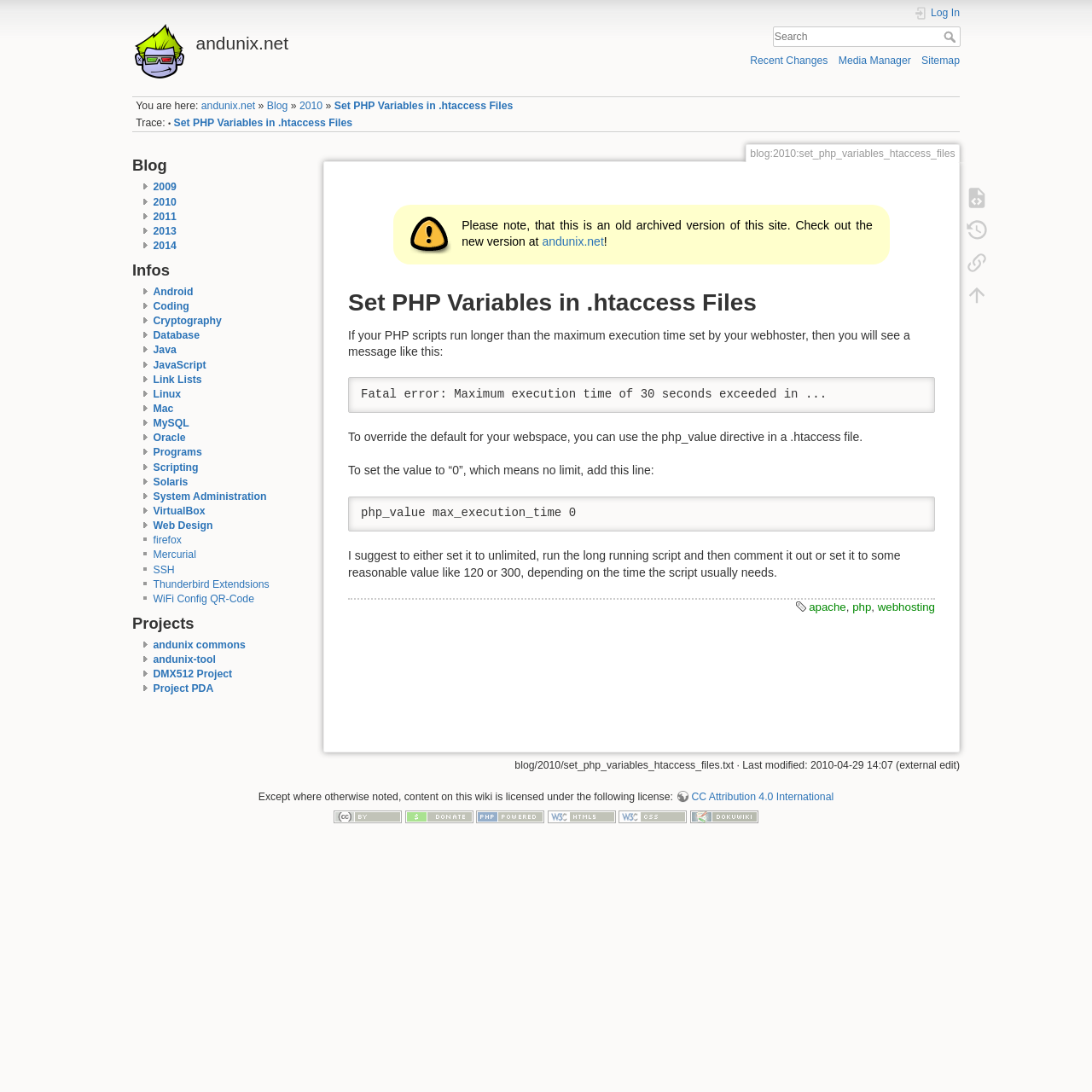Determine the bounding box coordinates of the region I should click to achieve the following instruction: "Search for something". Ensure the bounding box coordinates are four float numbers between 0 and 1, i.e., [left, top, right, bottom].

[0.508, 0.024, 0.879, 0.043]